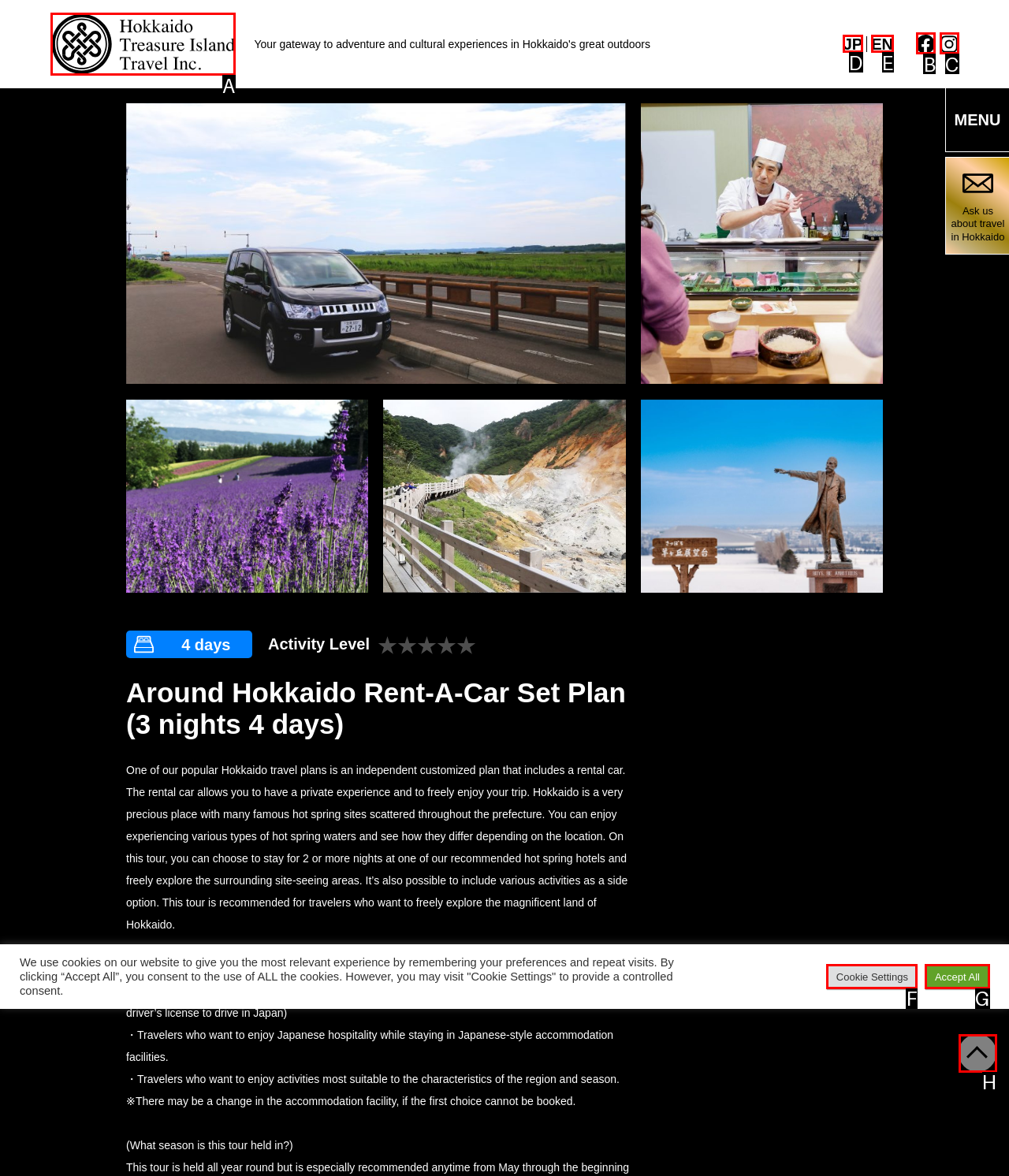Point out the UI element to be clicked for this instruction: Click the Facebook link. Provide the answer as the letter of the chosen element.

B